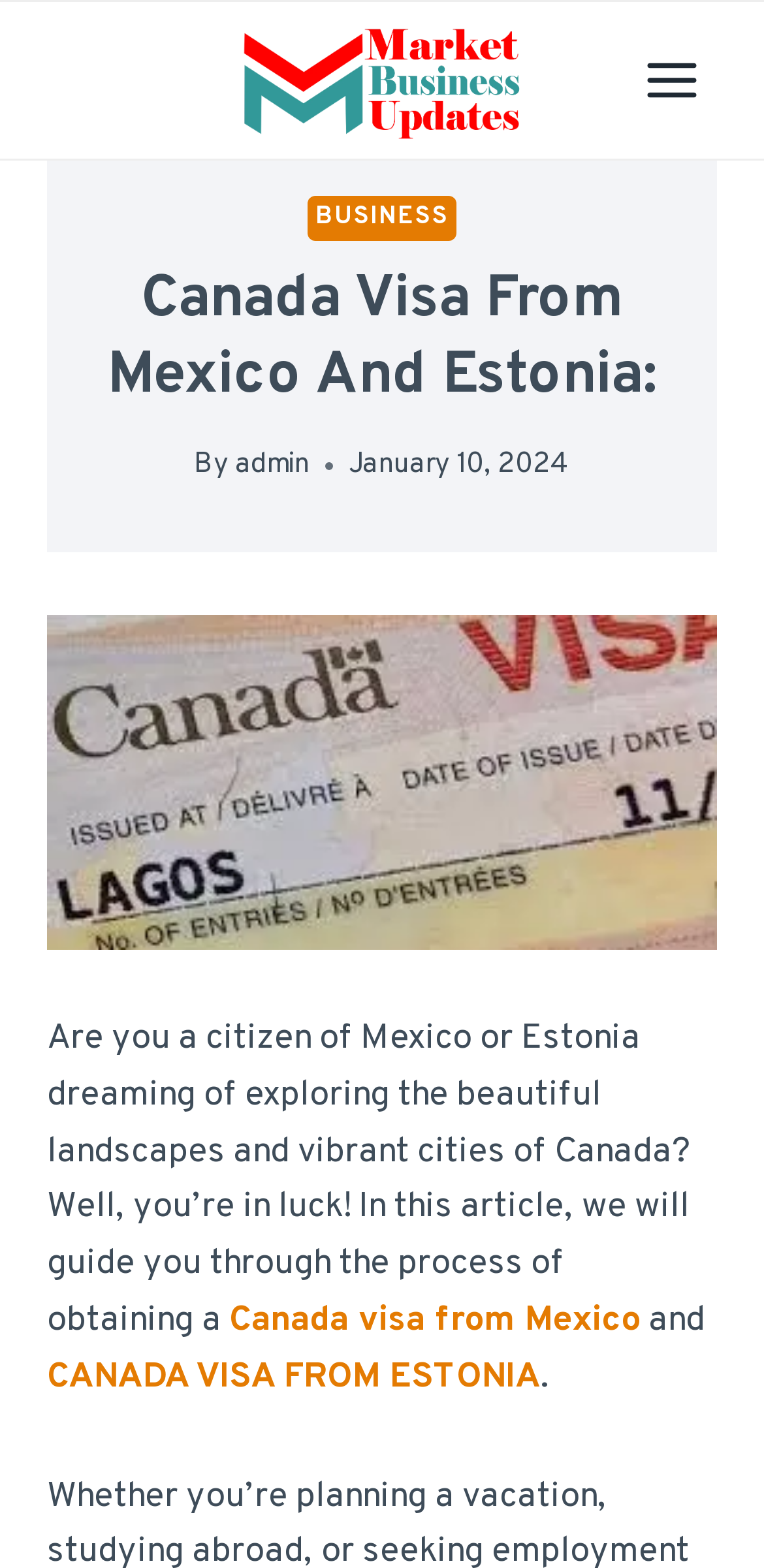Can you find and provide the main heading text of this webpage?

Canada Visa From Mexico And Estonia: